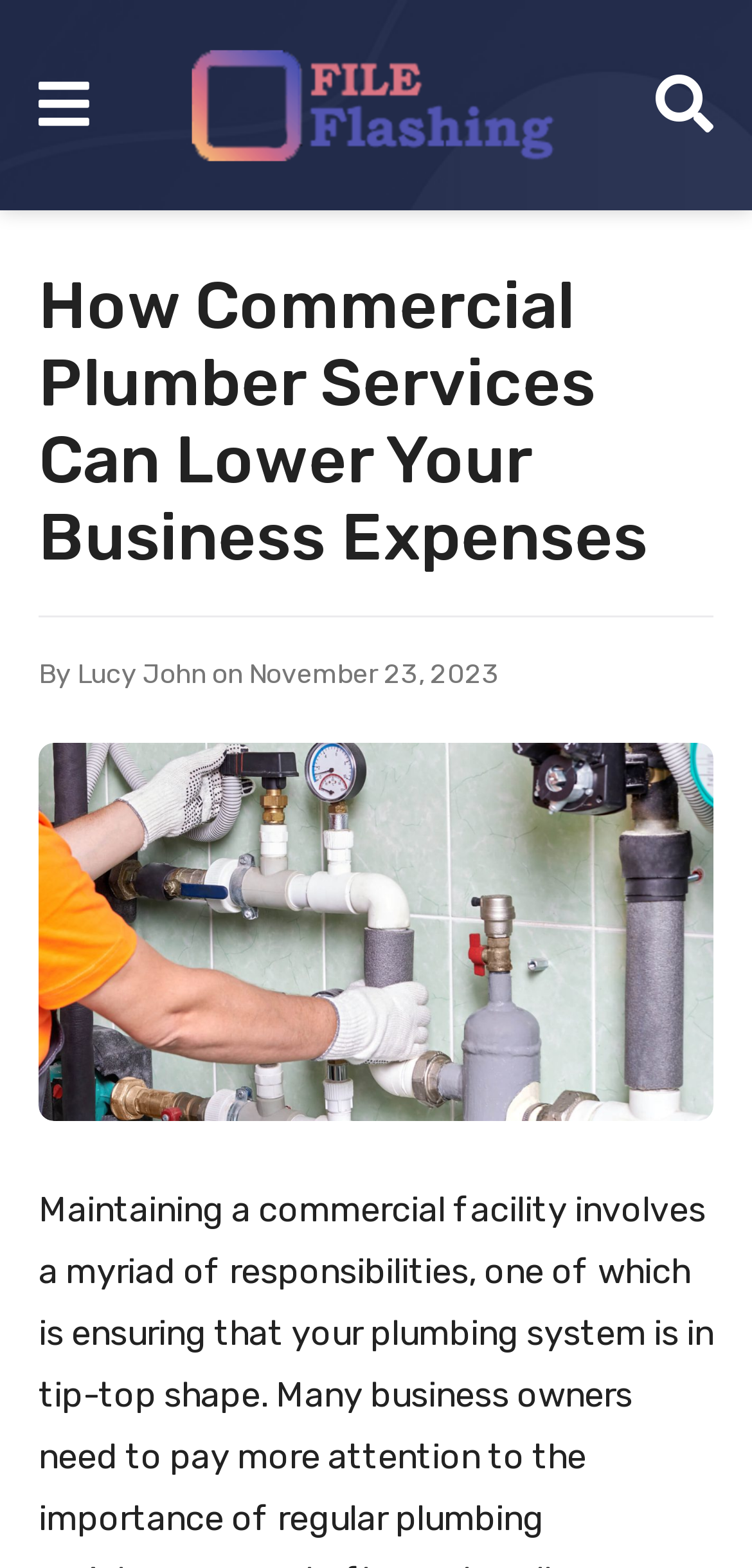Provide a comprehensive description of the webpage.

The webpage appears to be a blog post or article discussing the importance of commercial plumber services for businesses. At the top left of the page, there is a logo for "Flashing File" with a link to the logo. Below the logo, there is a heading that reads "How Commercial Plumber Services Can Lower Your Business Expenses". 

To the right of the heading, there is a byline that indicates the article was written by "Lucy John" on "November 23, 2023". Below the heading and byline, there is a large image that takes up most of the width of the page. 

The meta description suggests that the article will discuss the importance of maintaining a commercial facility's plumbing system and how it can affect business expenses.